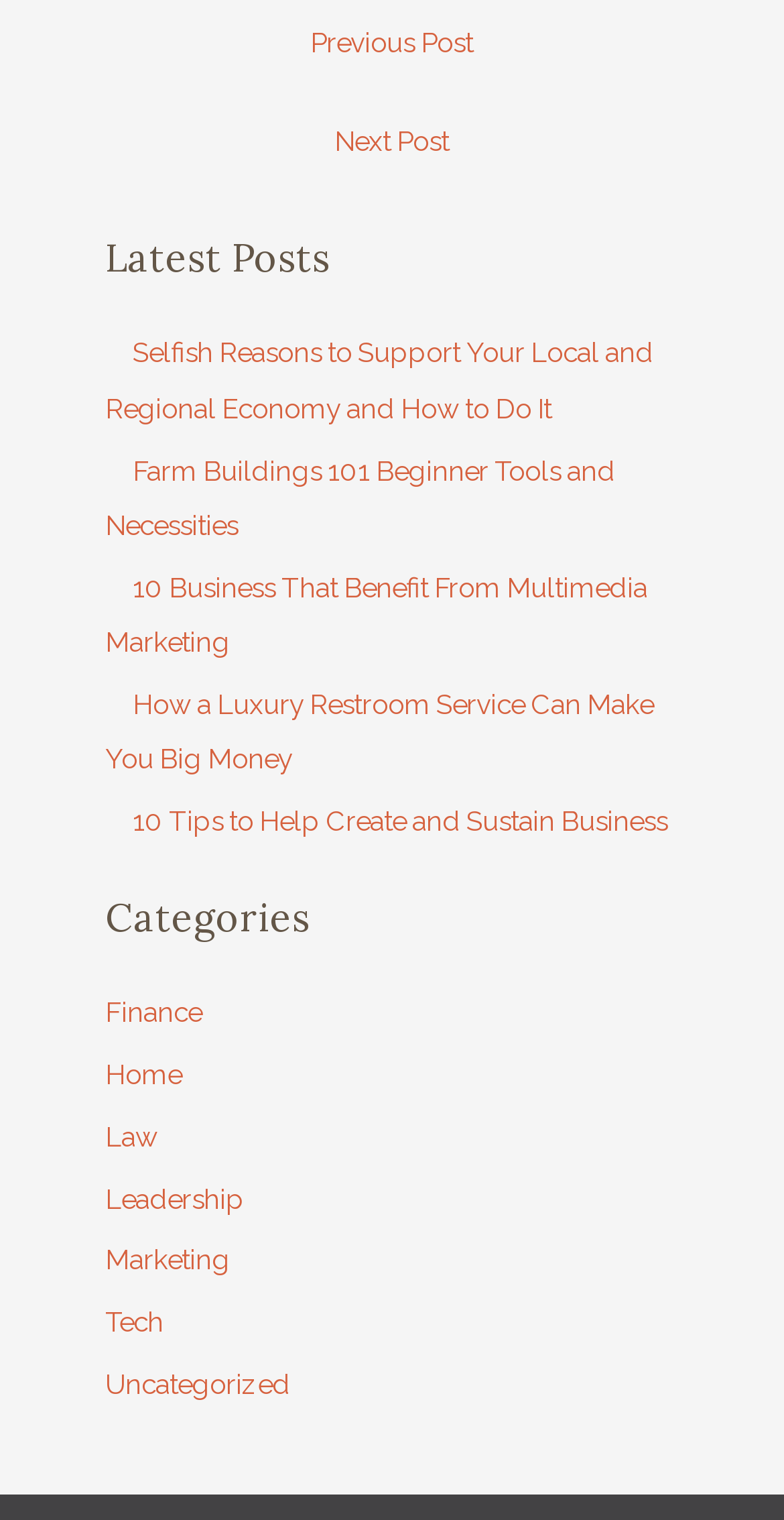Find the bounding box coordinates of the area to click in order to follow the instruction: "view post about supporting local economy".

[0.134, 0.222, 0.833, 0.279]